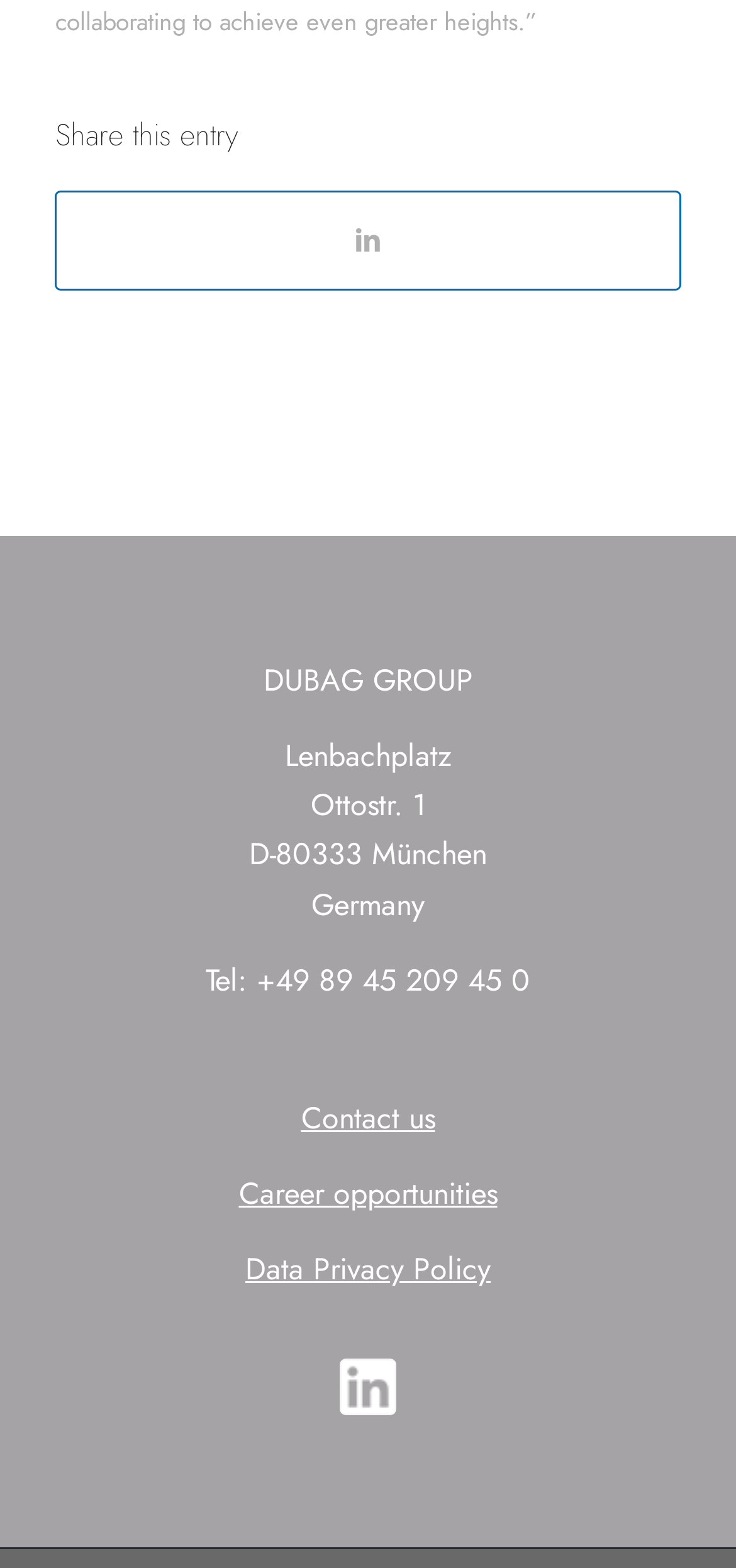Using floating point numbers between 0 and 1, provide the bounding box coordinates in the format (top-left x, top-left y, bottom-right x, bottom-right y). Locate the UI element described here: title="dubag-on-linkedin"

[0.462, 0.867, 0.538, 0.903]